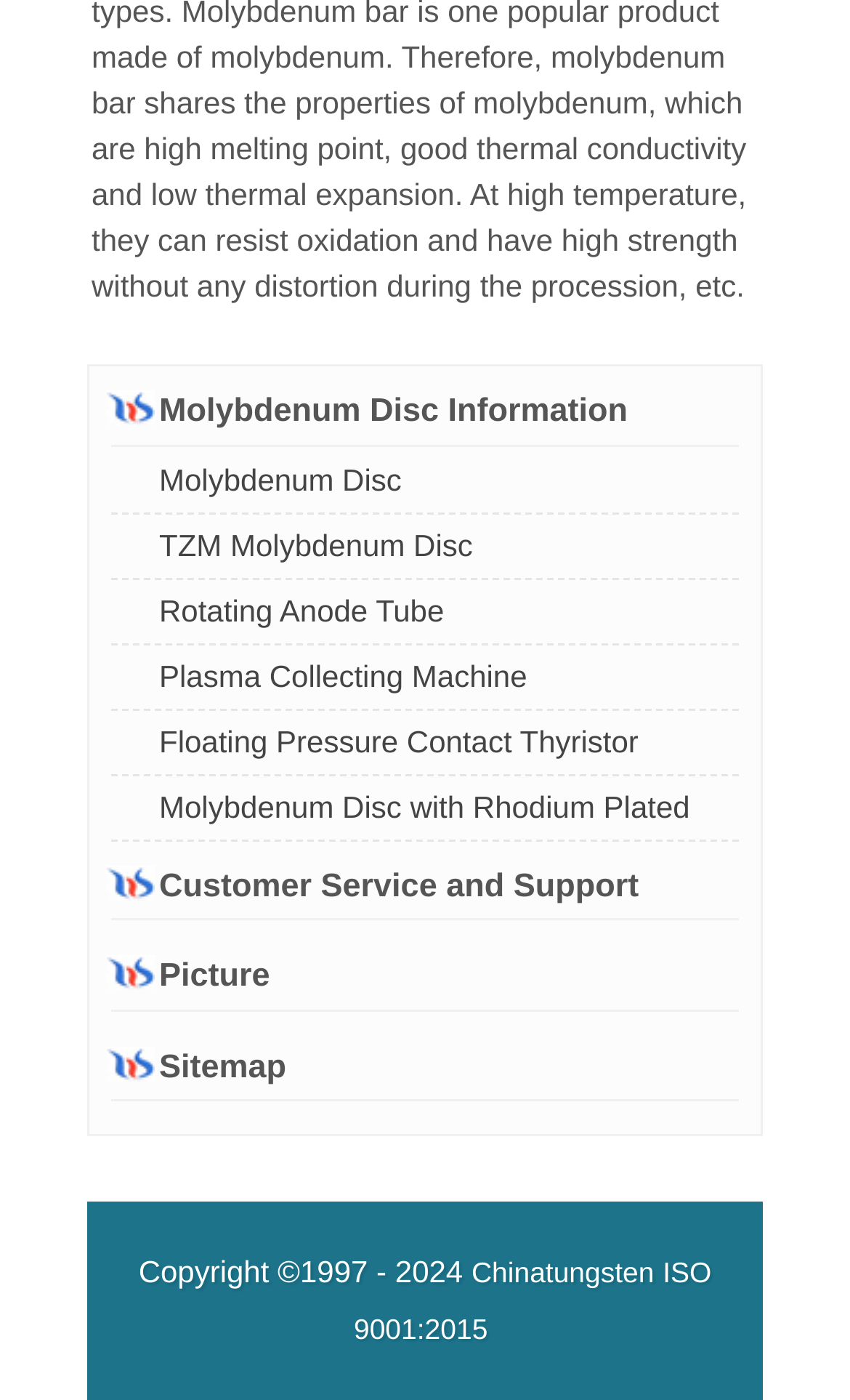Provide the bounding box coordinates for the area that should be clicked to complete the instruction: "Contact customer service".

[0.131, 0.617, 0.869, 0.658]